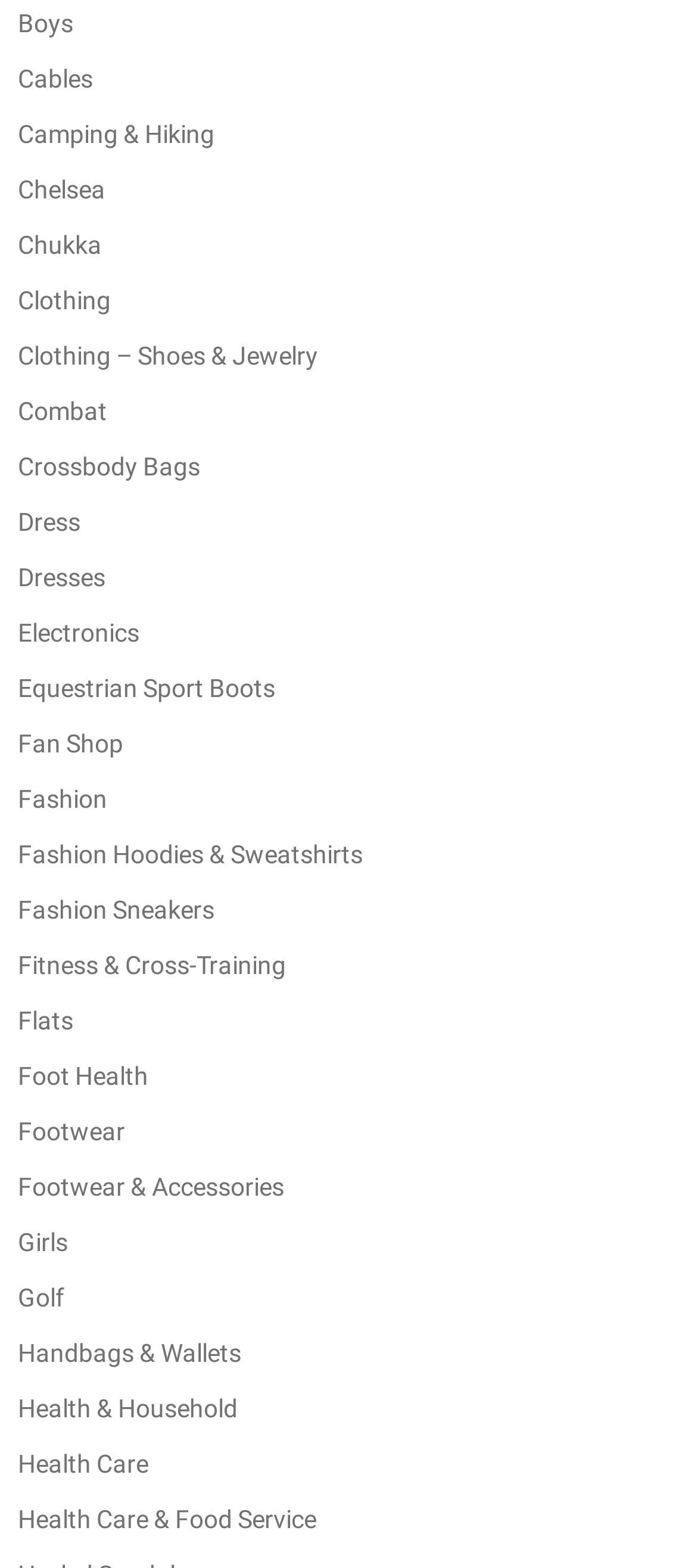Determine the bounding box coordinates of the section to be clicked to follow the instruction: "View dresses". The coordinates should be given as four float numbers between 0 and 1, formatted as [left, top, right, bottom].

[0.026, 0.359, 0.151, 0.377]